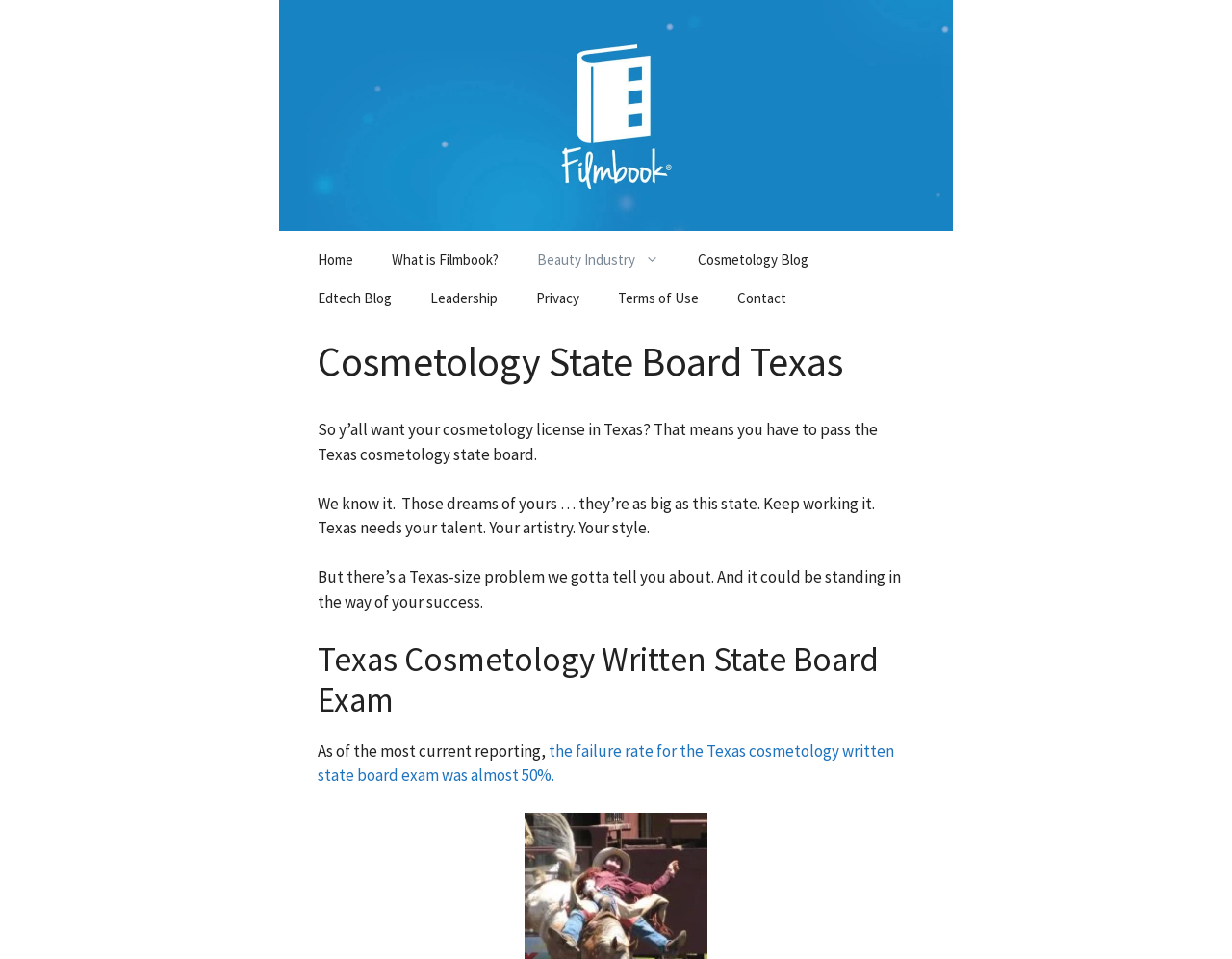Please locate and generate the primary heading on this webpage.

Cosmetology State Board Texas